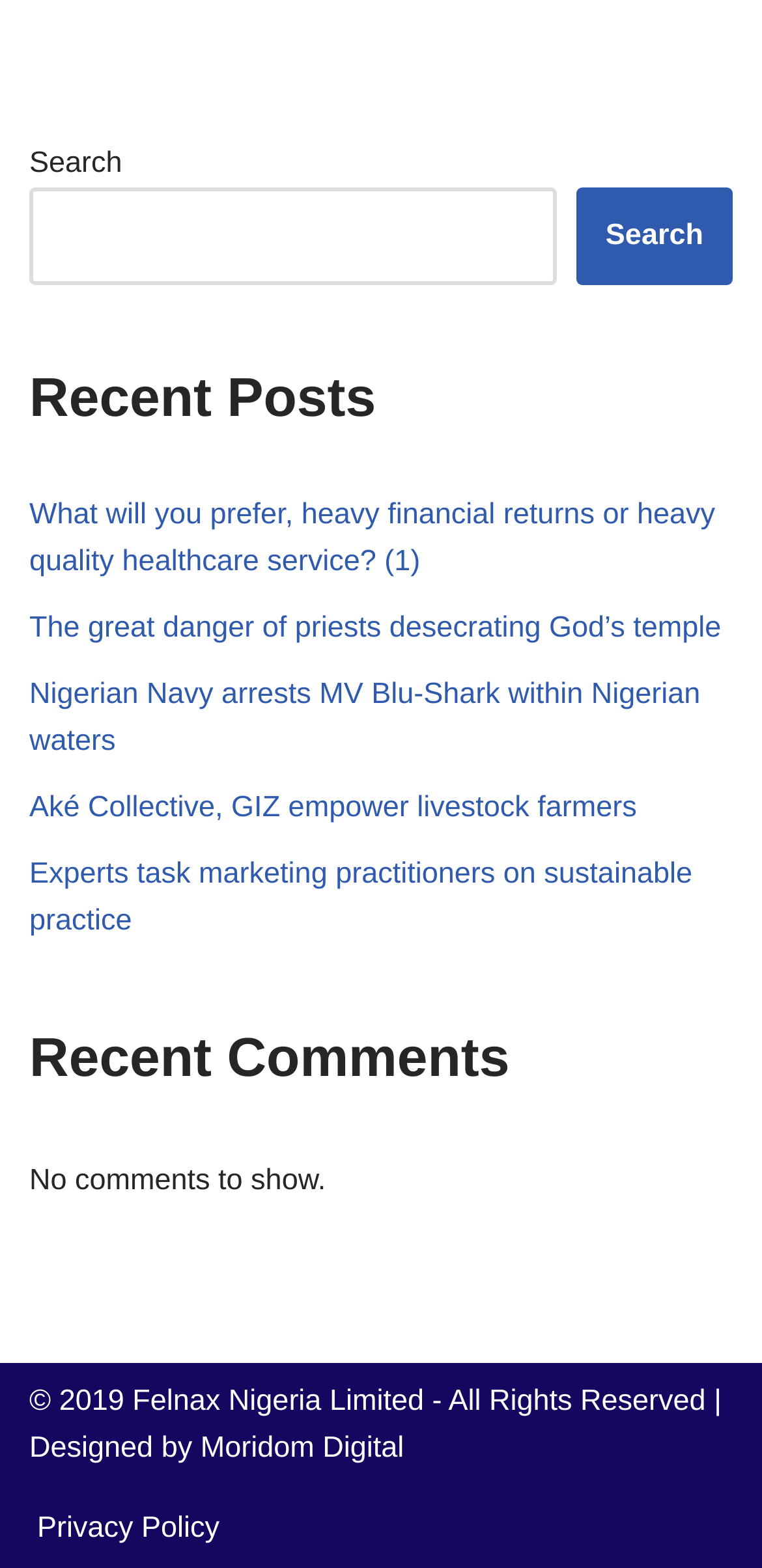Locate the UI element described by Search in the provided webpage screenshot. Return the bounding box coordinates in the format (top-left x, top-left y, bottom-right x, bottom-right y), ensuring all values are between 0 and 1.

[0.756, 0.119, 0.962, 0.182]